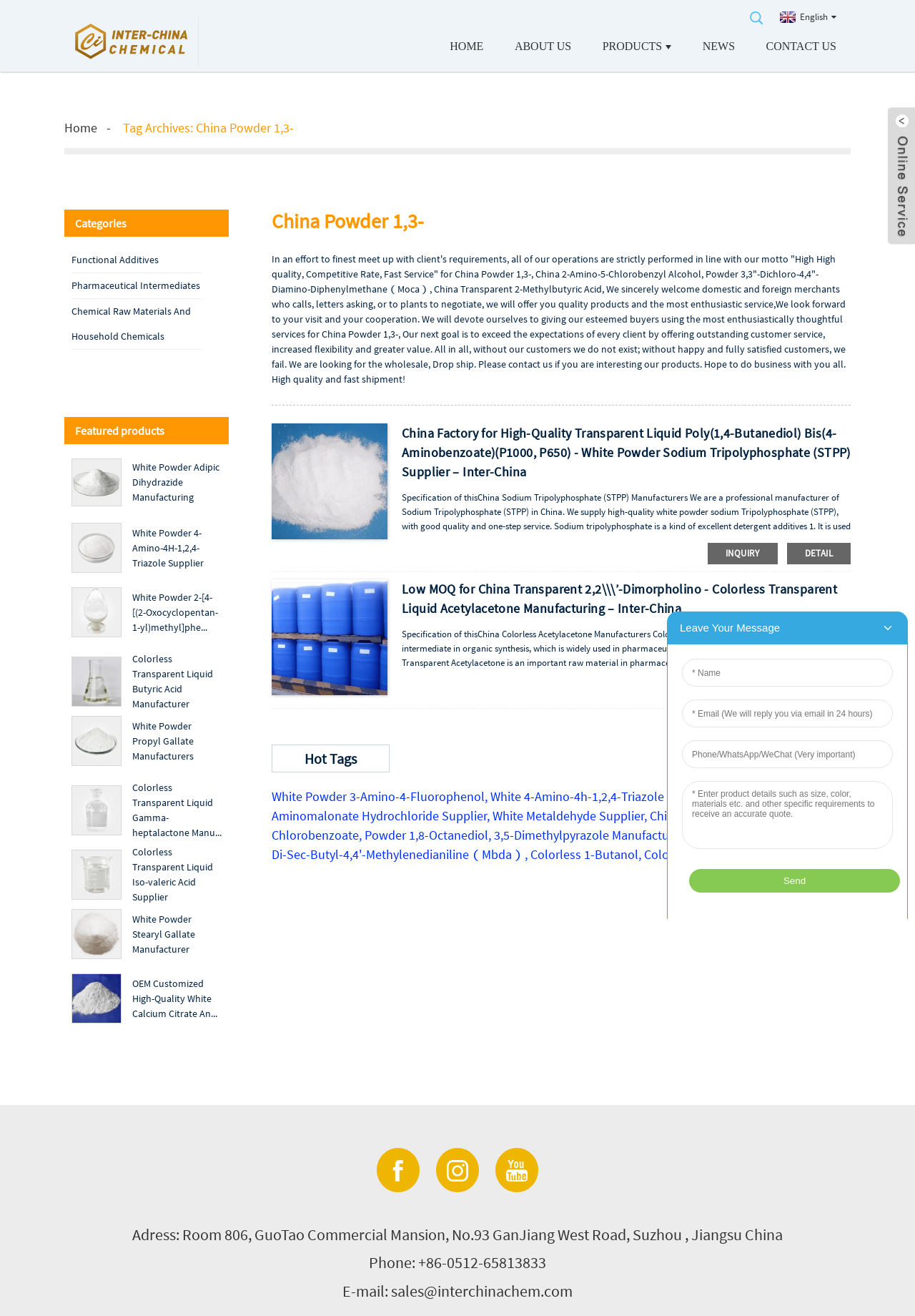Review the image closely and give a comprehensive answer to the question: What is the main category of products on this webpage?

Based on the webpage content, I can see that there are multiple products listed, such as White Powder Adipic Dihydrazide Manufacturing, White Powder 4-Amino-4H-1,2,4-Triazole Supplier, and Colorless Transparent Liquid Butyric Acid Manufacturer. These products are all related to chemical products, which suggests that the main category of products on this webpage is chemical products.